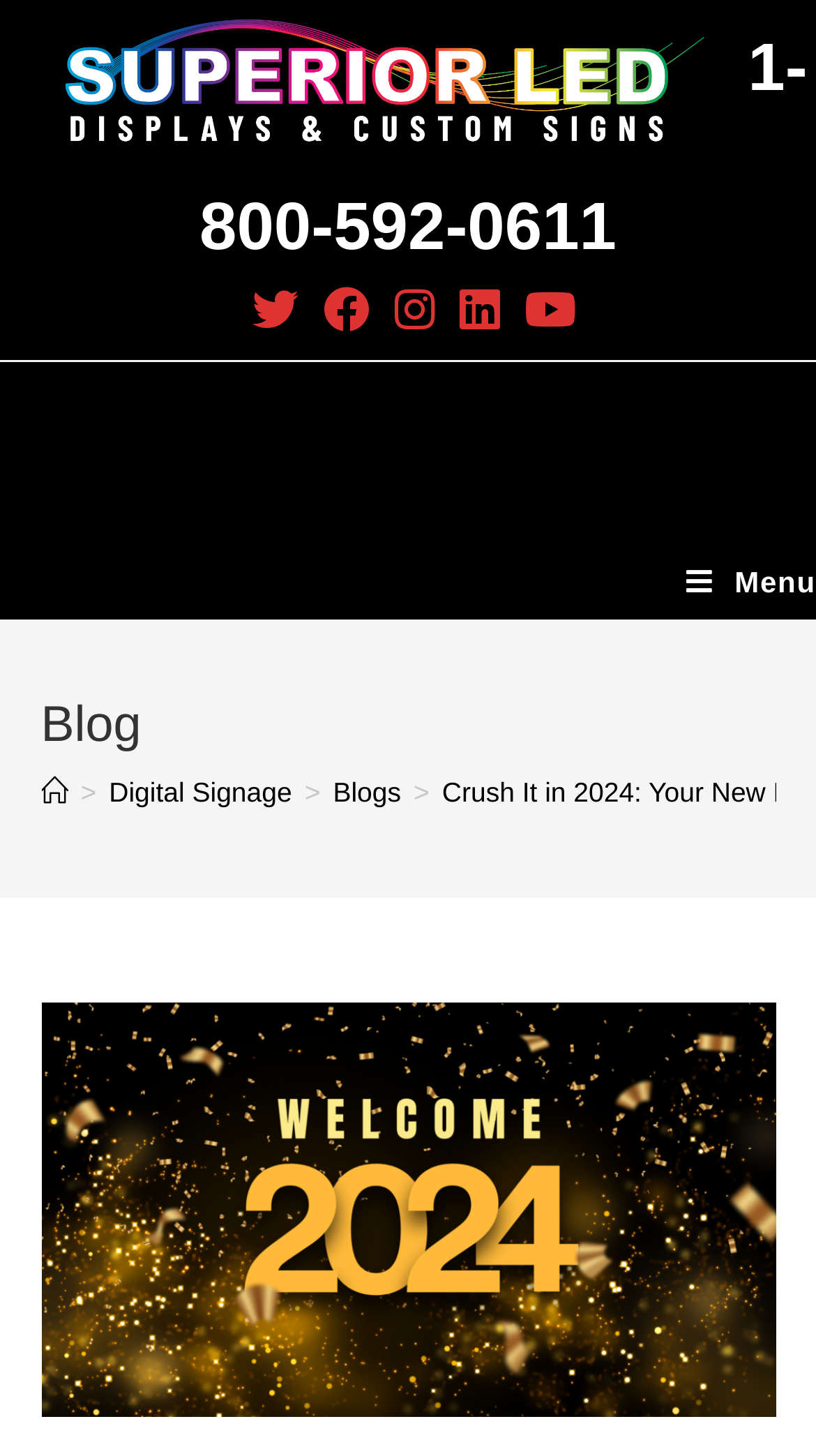Using the element description: "Home", determine the bounding box coordinates for the specified UI element. The coordinates should be four float numbers between 0 and 1, [left, top, right, bottom].

[0.05, 0.534, 0.083, 0.555]